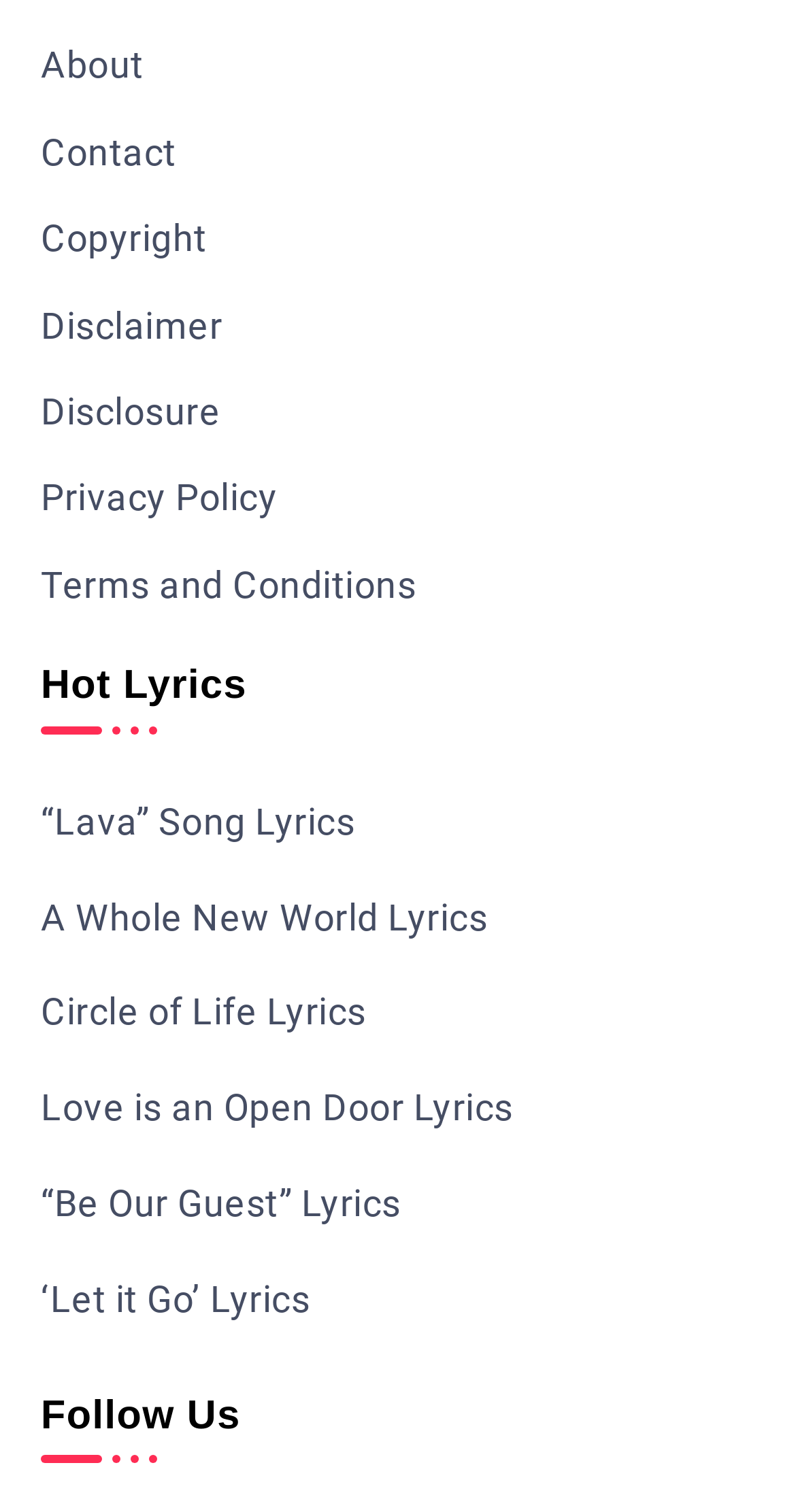What is the main category of lyrics on this page?
Look at the image and provide a detailed response to the question.

Based on the links provided, such as 'A Whole New World Lyrics', 'Circle of Life Lyrics', and 'Let it Go’ Lyrics', it can be inferred that the main category of lyrics on this page is Disney.